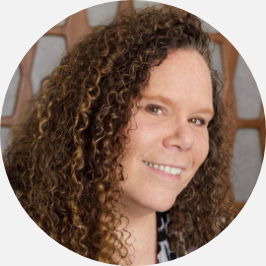Please reply with a single word or brief phrase to the question: 
What is the name of the blog?

Hungry Happenings